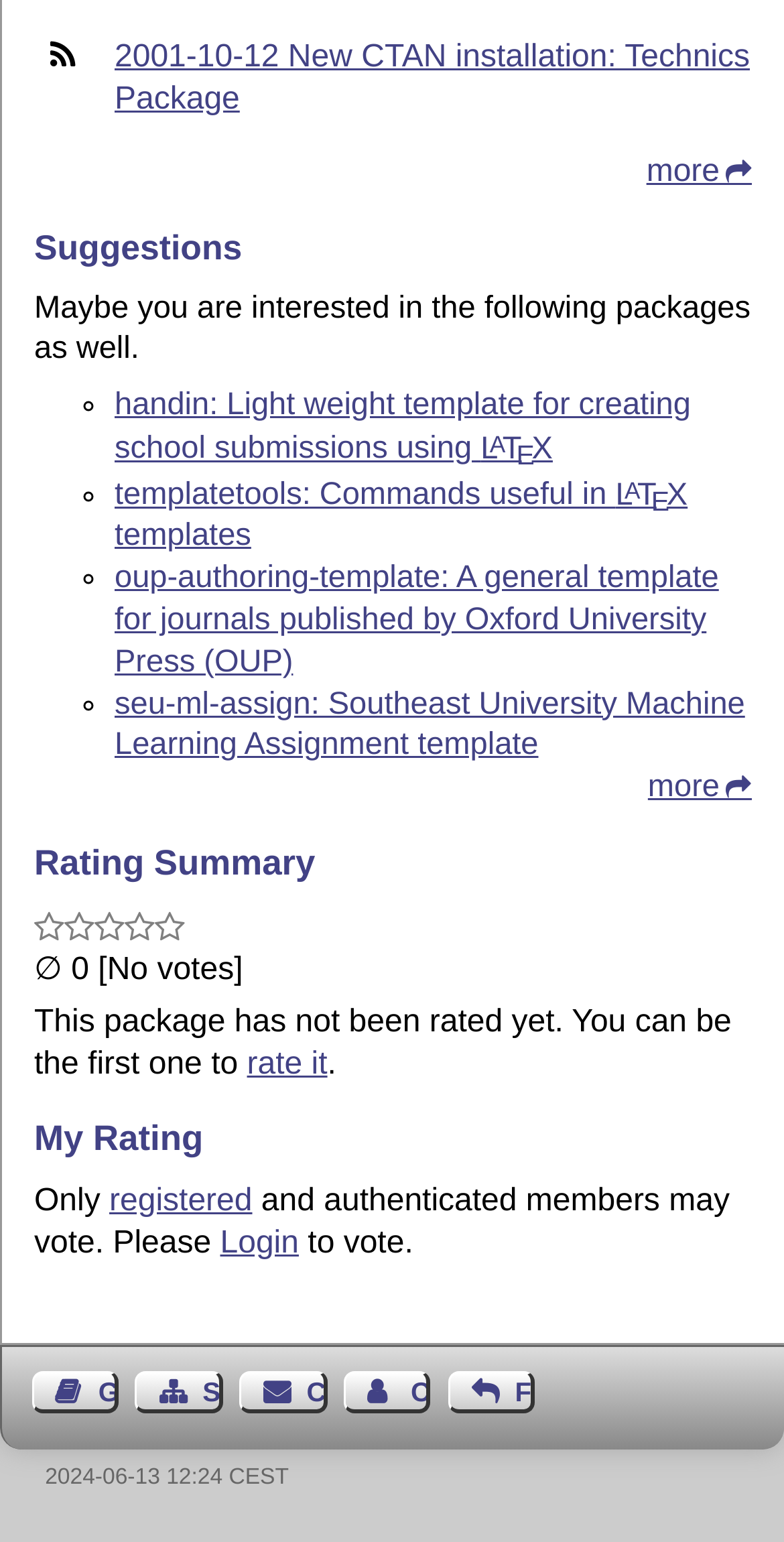Respond to the following question using a concise word or phrase: 
What is the date and time of the last update?

2024-06-13 12:24 CEST